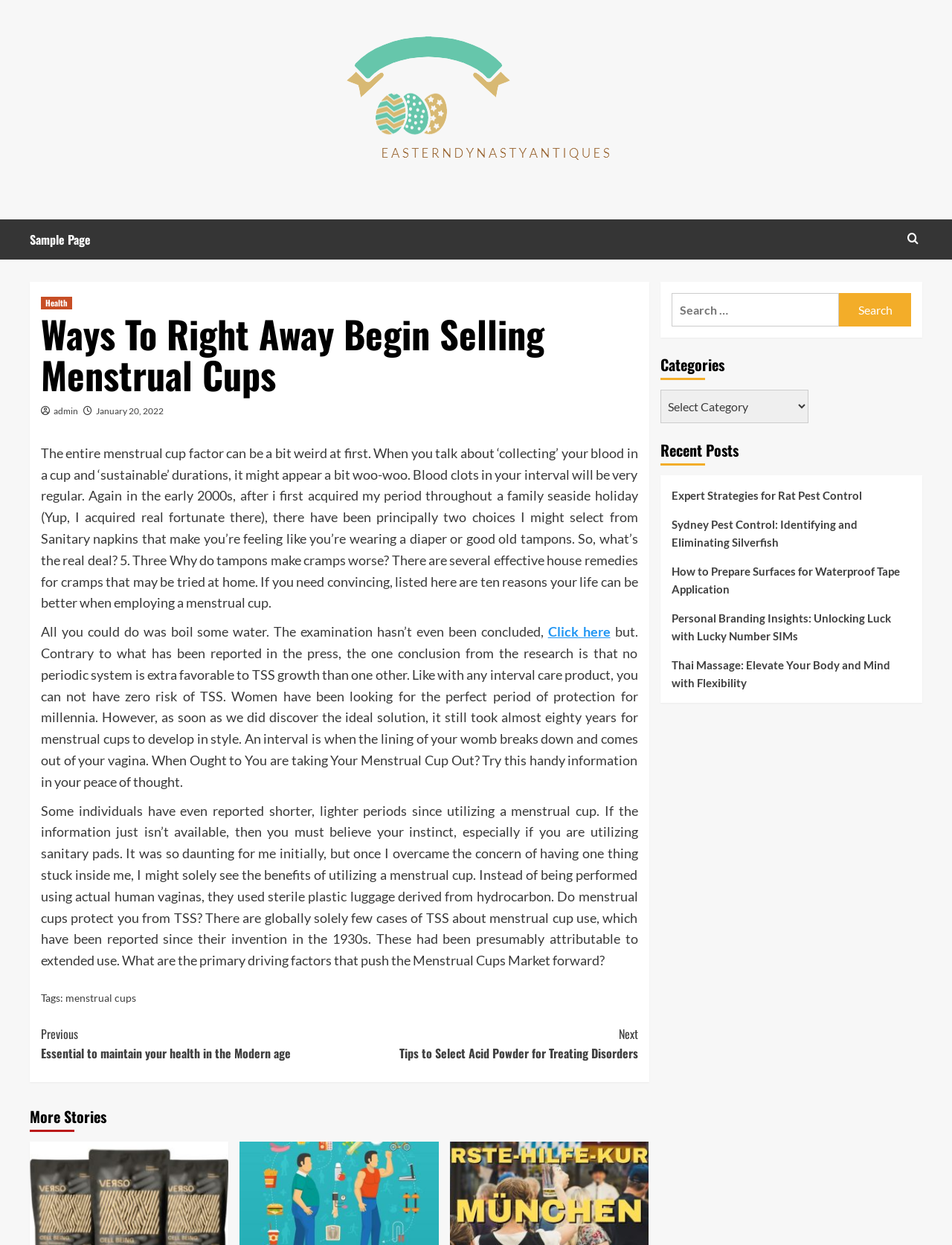What is the text of the navigation button? Look at the image and give a one-word or short phrase answer.

Continue Reading